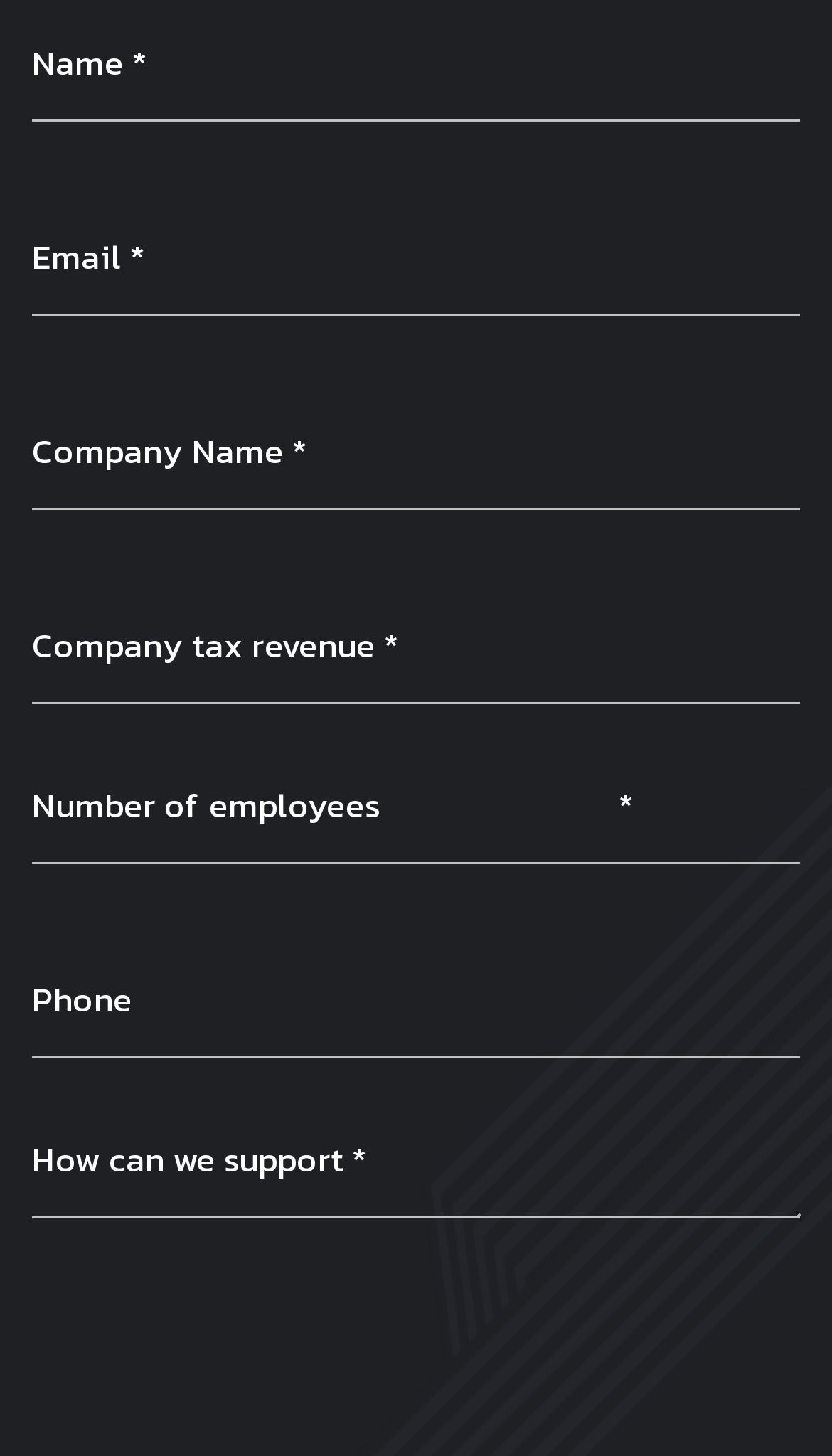What is the label of the textbox at the bottom?
Based on the screenshot, provide a one-word or short-phrase response.

How can we support